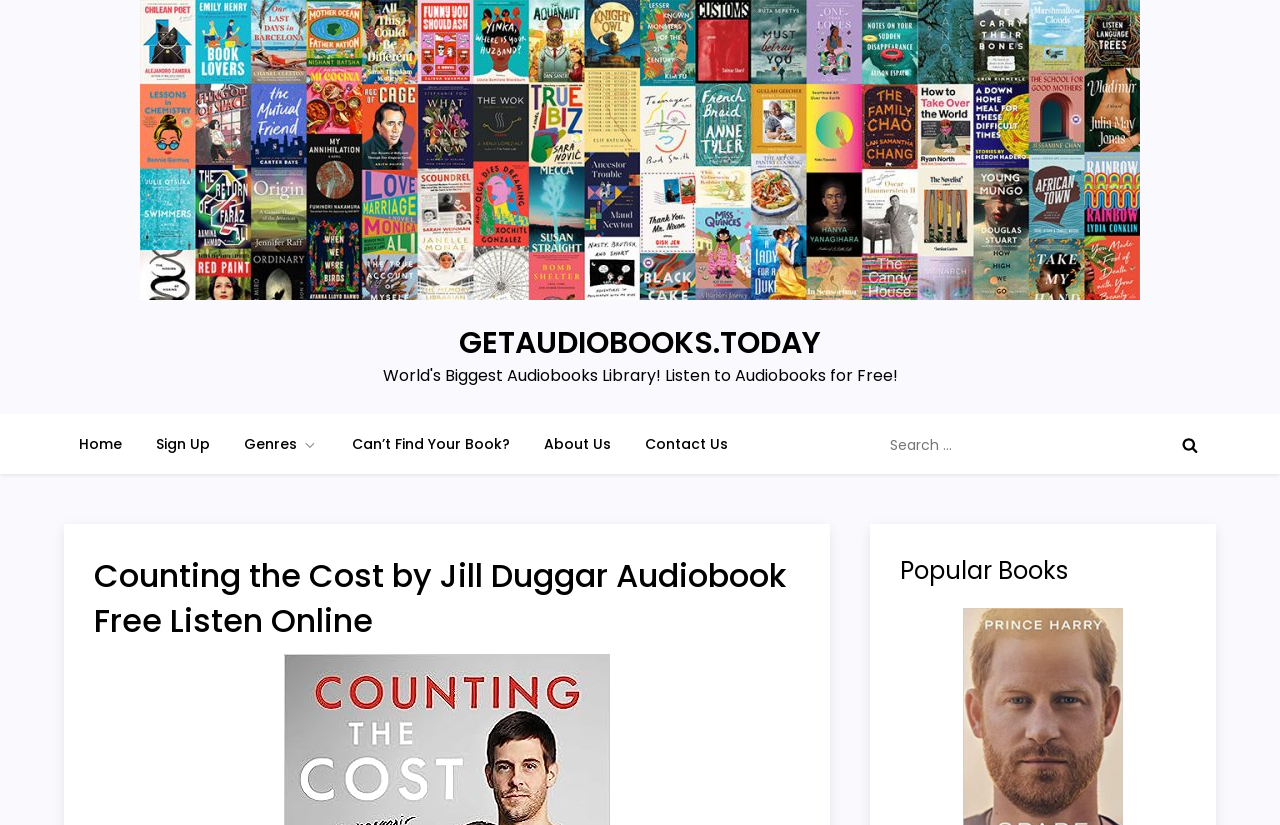Find and specify the bounding box coordinates that correspond to the clickable region for the instruction: "Sign up for an account".

[0.11, 0.502, 0.176, 0.575]